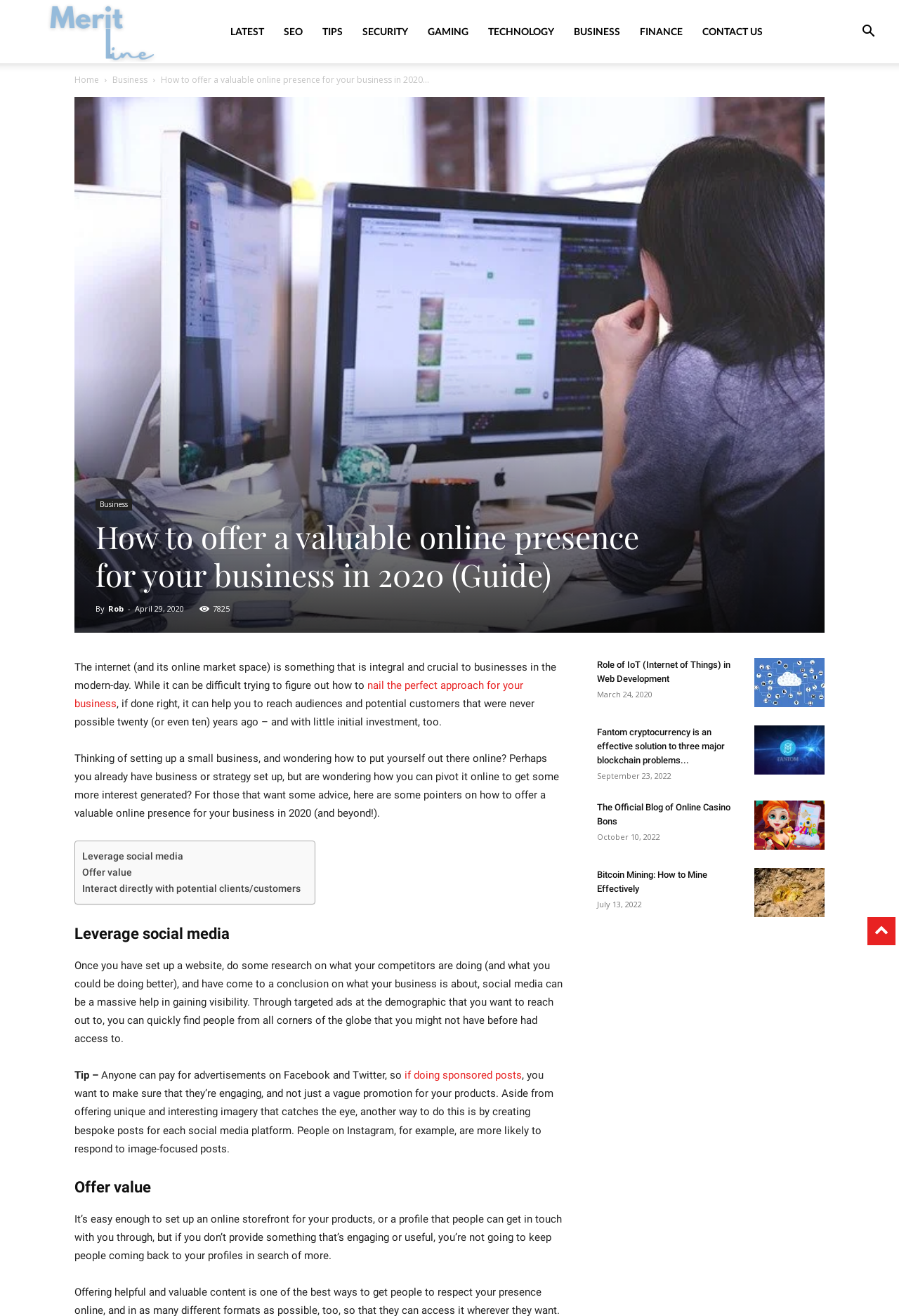Provide the bounding box coordinates of the UI element that matches the description: "if doing sponsored posts".

[0.45, 0.812, 0.58, 0.822]